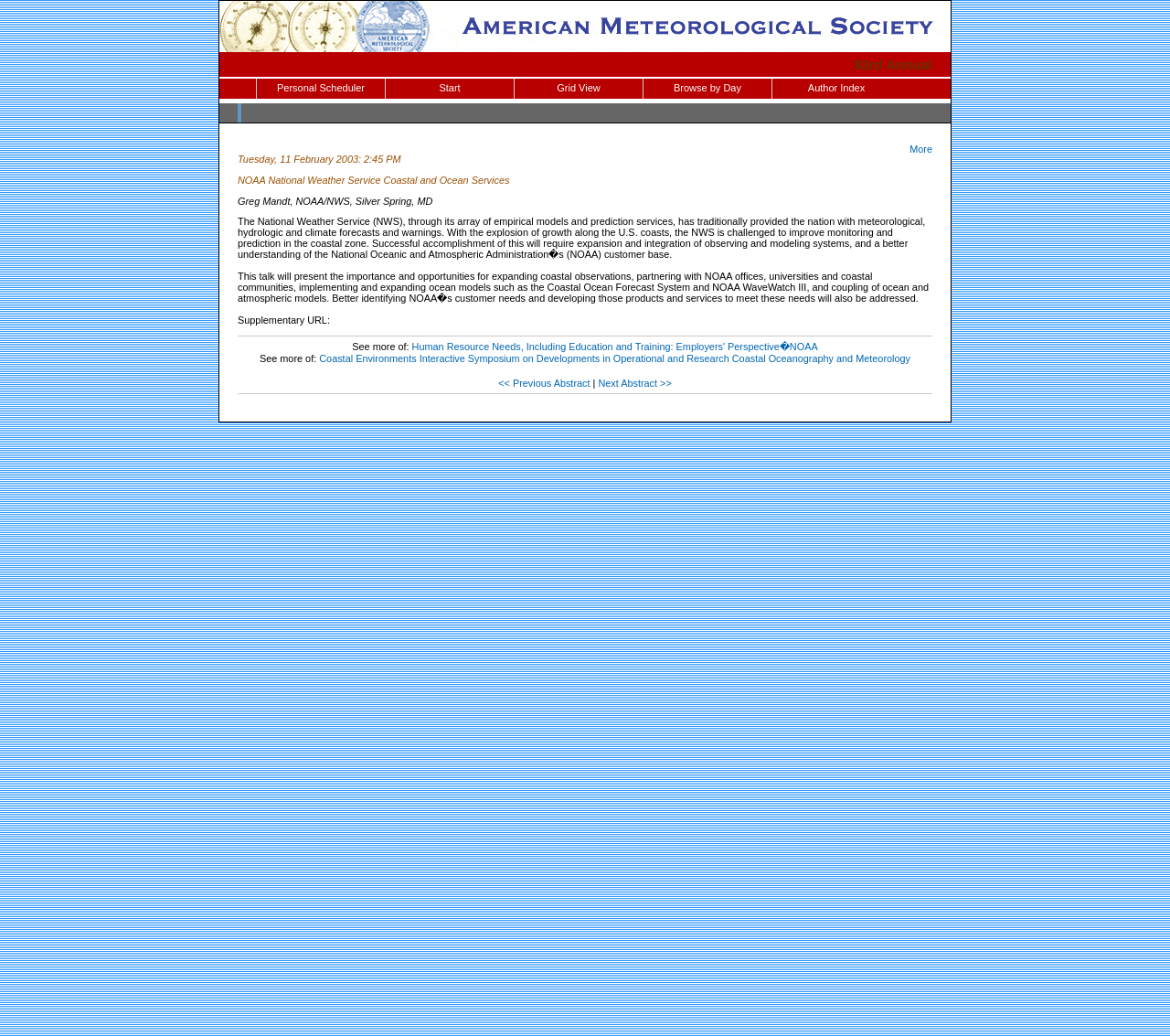Determine the bounding box coordinates in the format (top-left x, top-left y, bottom-right x, bottom-right y). Ensure all values are floating point numbers between 0 and 1. Identify the bounding box of the UI element described by: Next Abstract >>

[0.511, 0.364, 0.574, 0.375]